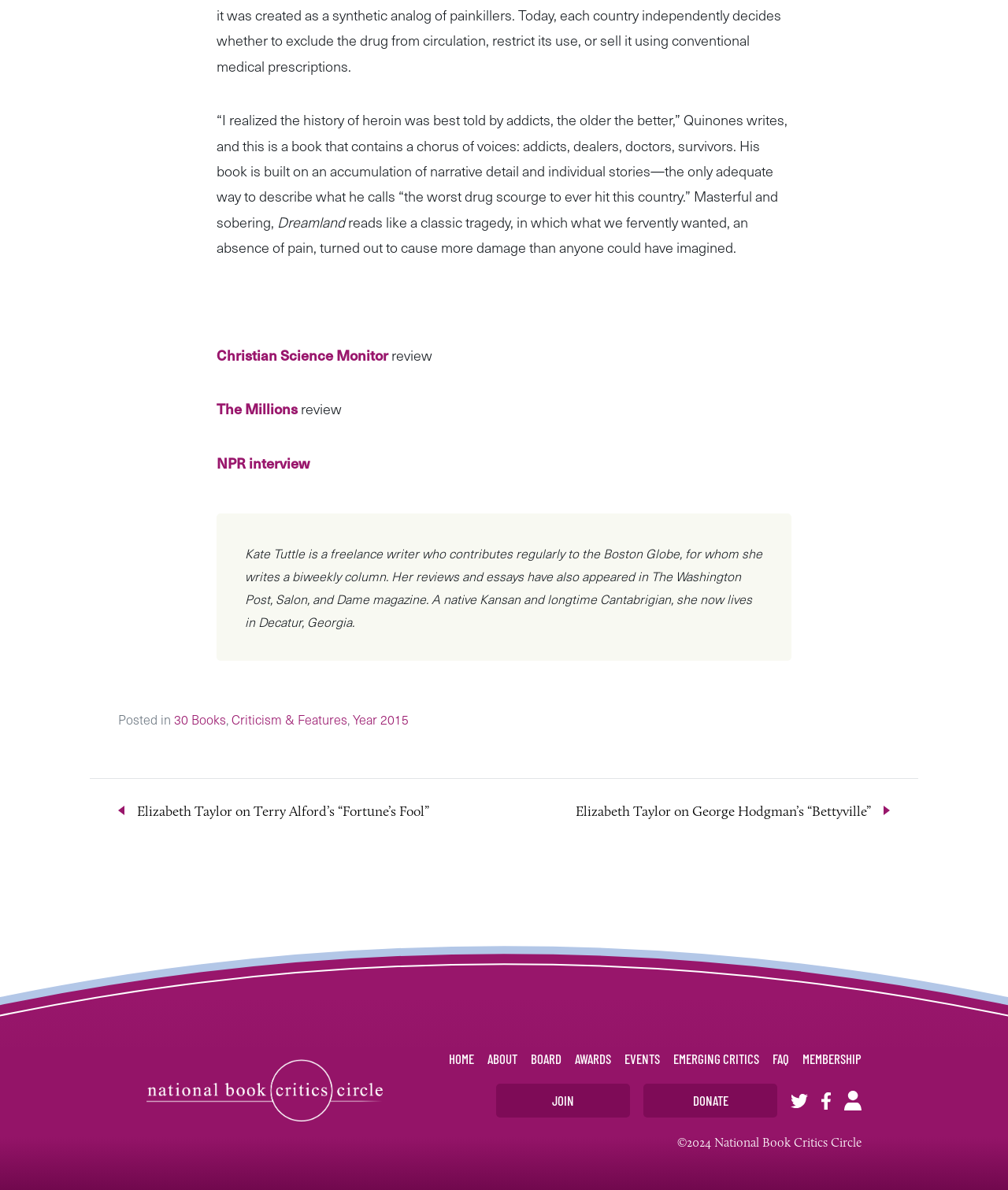Given the element description: "Christian Science Monitor", predict the bounding box coordinates of this UI element. The coordinates must be four float numbers between 0 and 1, given as [left, top, right, bottom].

[0.215, 0.289, 0.385, 0.307]